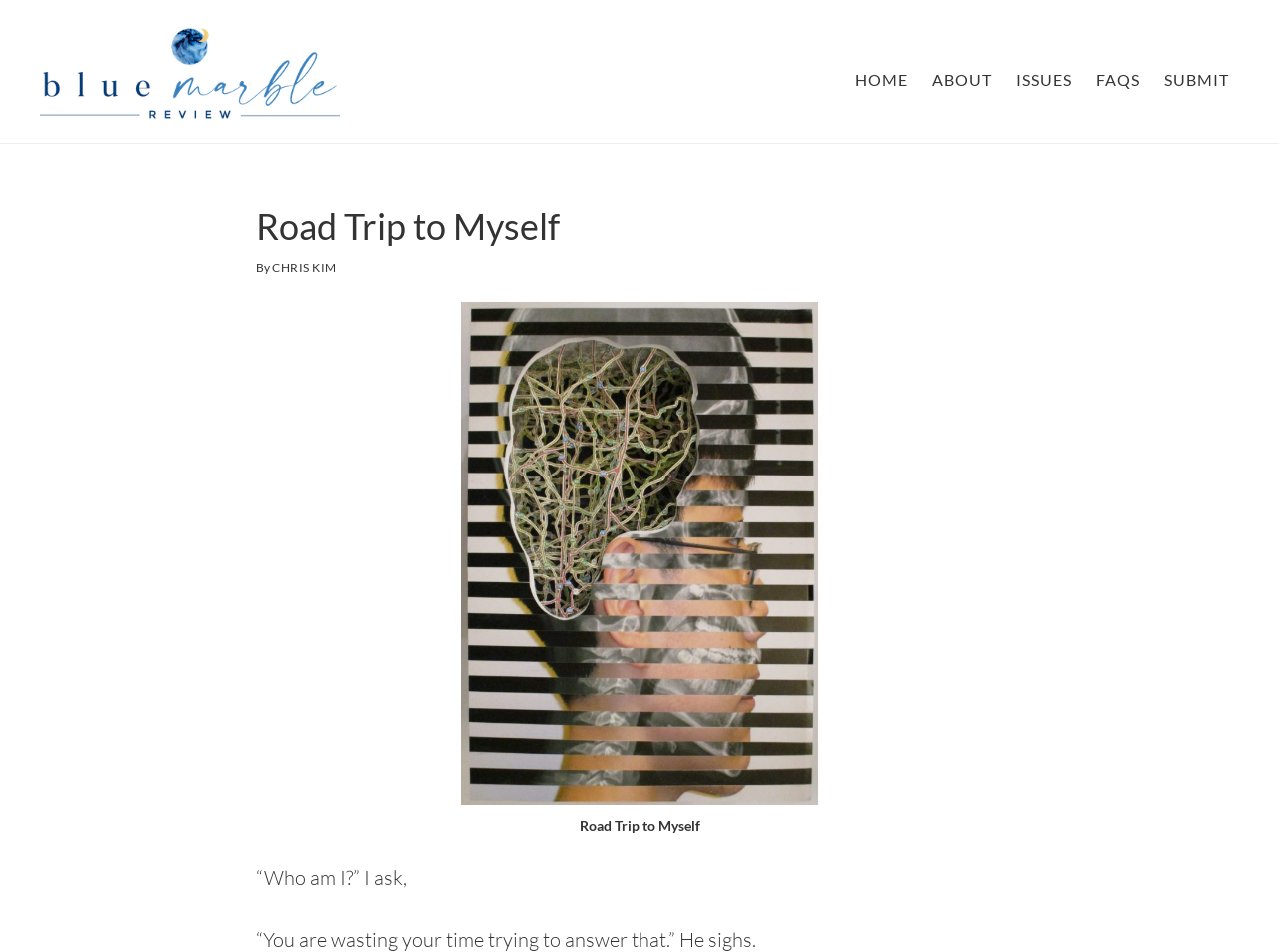What is the title of the article?
Refer to the image and provide a one-word or short phrase answer.

Road Trip to Myself